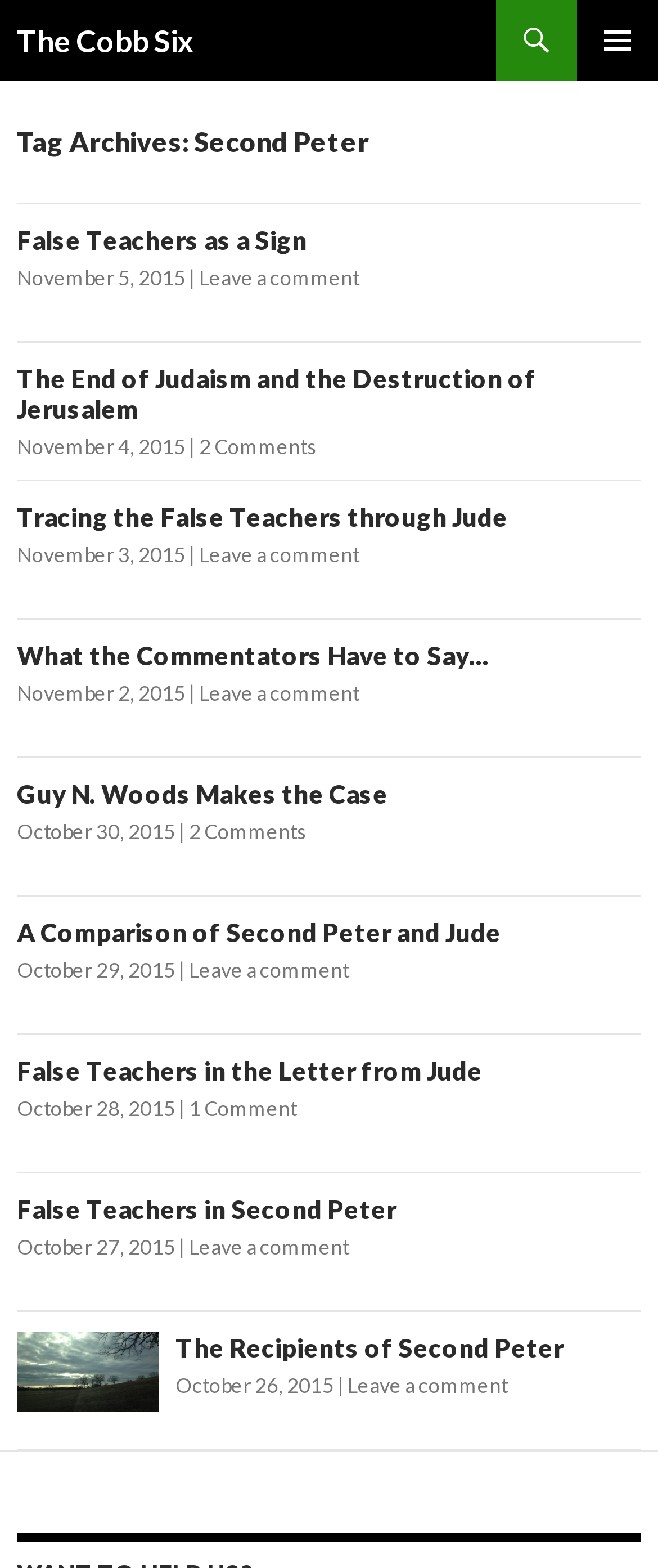Summarize the webpage with intricate details.

The webpage is titled "Second Peter | The Cobb Six" and has a primary menu button located at the top right corner. Below the title, there is a "SKIP TO CONTENT" link. The main content area is divided into multiple sections, each containing an article with a heading, a link to the article, a date, and a comment link.

At the top of the main content area, there is a header section with the title "Tag Archives: Second Peter". Below this header, there are eight articles, each with a heading, a link to the article, a date, and a comment link. The articles are arranged in a vertical column, with the most recent article at the top.

Each article has a heading that describes the content of the article, such as "False Teachers as a Sign", "The End of Judaism and the Destruction of Jerusalem", and "Tracing the False Teachers through Jude". The headings are followed by a link to the article, a date, and a comment link. The dates range from November 5, 2015, to October 26, 2015.

The articles are separated by a small gap, and there are no images on the page. The overall layout is clean and easy to navigate, with clear headings and concise text.